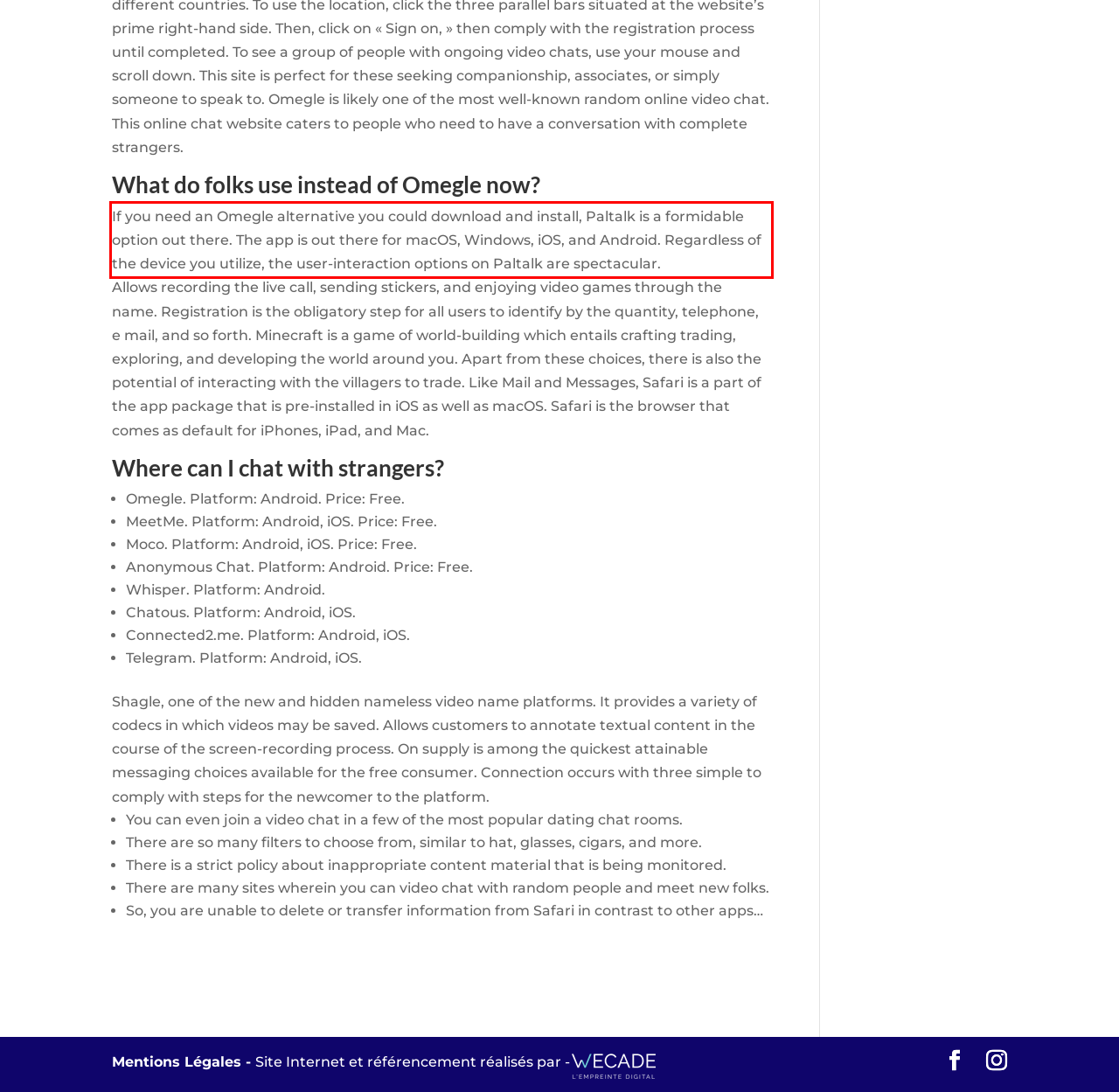Analyze the webpage screenshot and use OCR to recognize the text content in the red bounding box.

If you need an Omegle alternative you could download and install, Paltalk is a formidable option out there. The app is out there for macOS, Windows, iOS, and Android. Regardless of the device you utilize, the user-interaction options on Paltalk are spectacular.